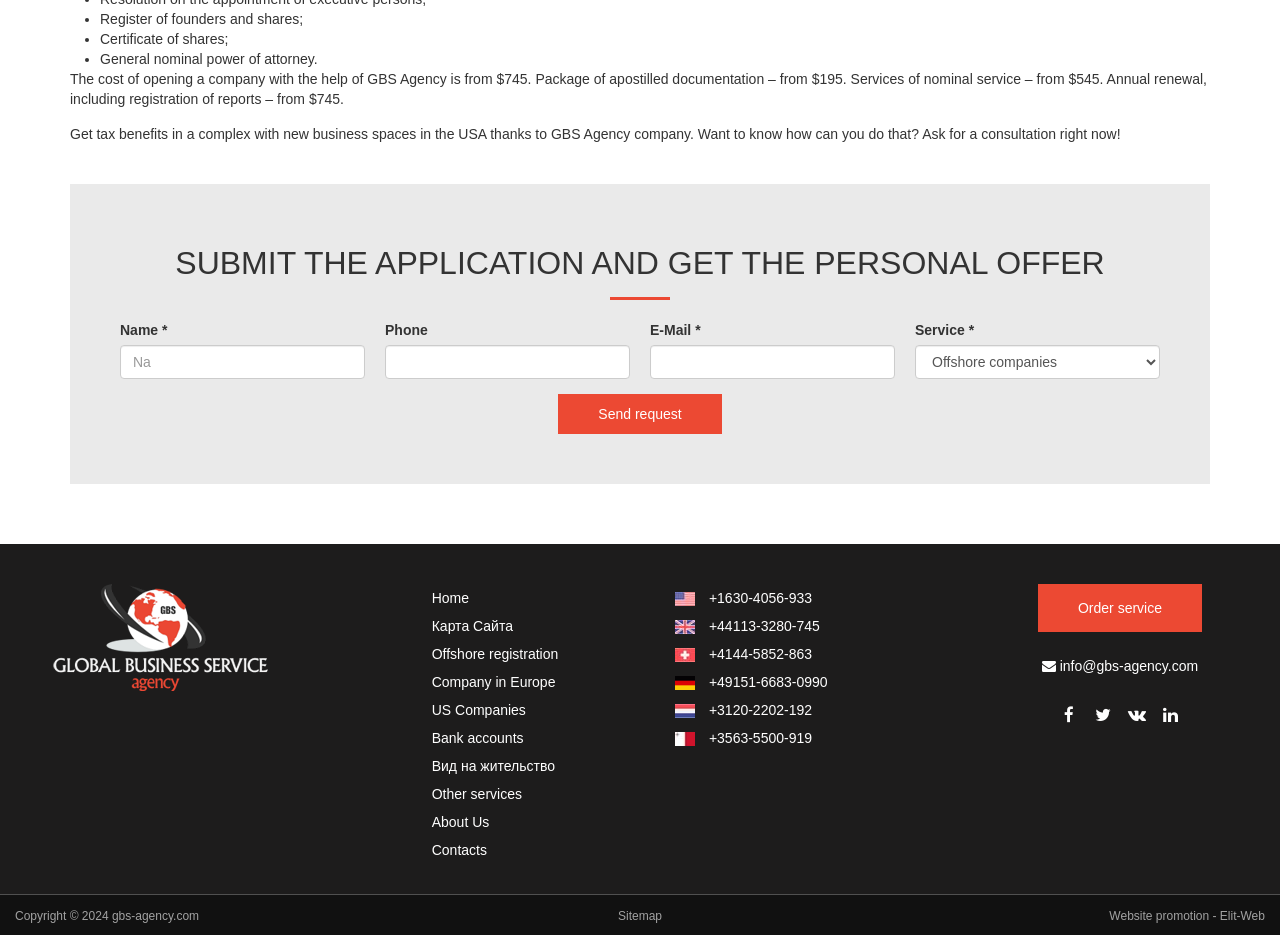Provide a brief response in the form of a single word or phrase:
What is the purpose of the 'Service' dropdown menu?

To select a service